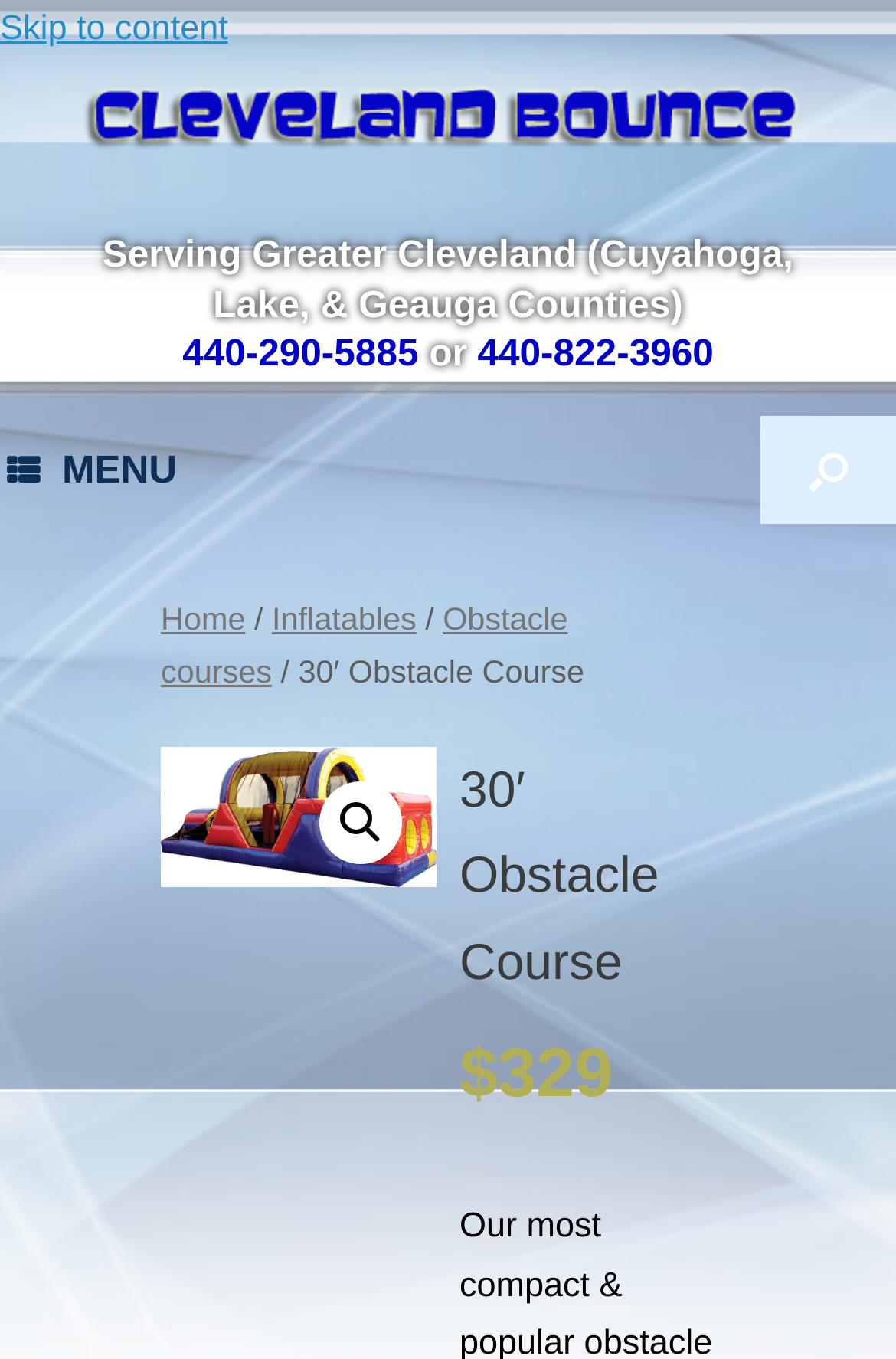Locate the bounding box coordinates of the element that needs to be clicked to carry out the instruction: "View the '30-foot inflatable backyard obstacle course'". The coordinates should be given as four float numbers ranging from 0 to 1, i.e., [left, top, right, bottom].

[0.179, 0.549, 0.487, 0.653]